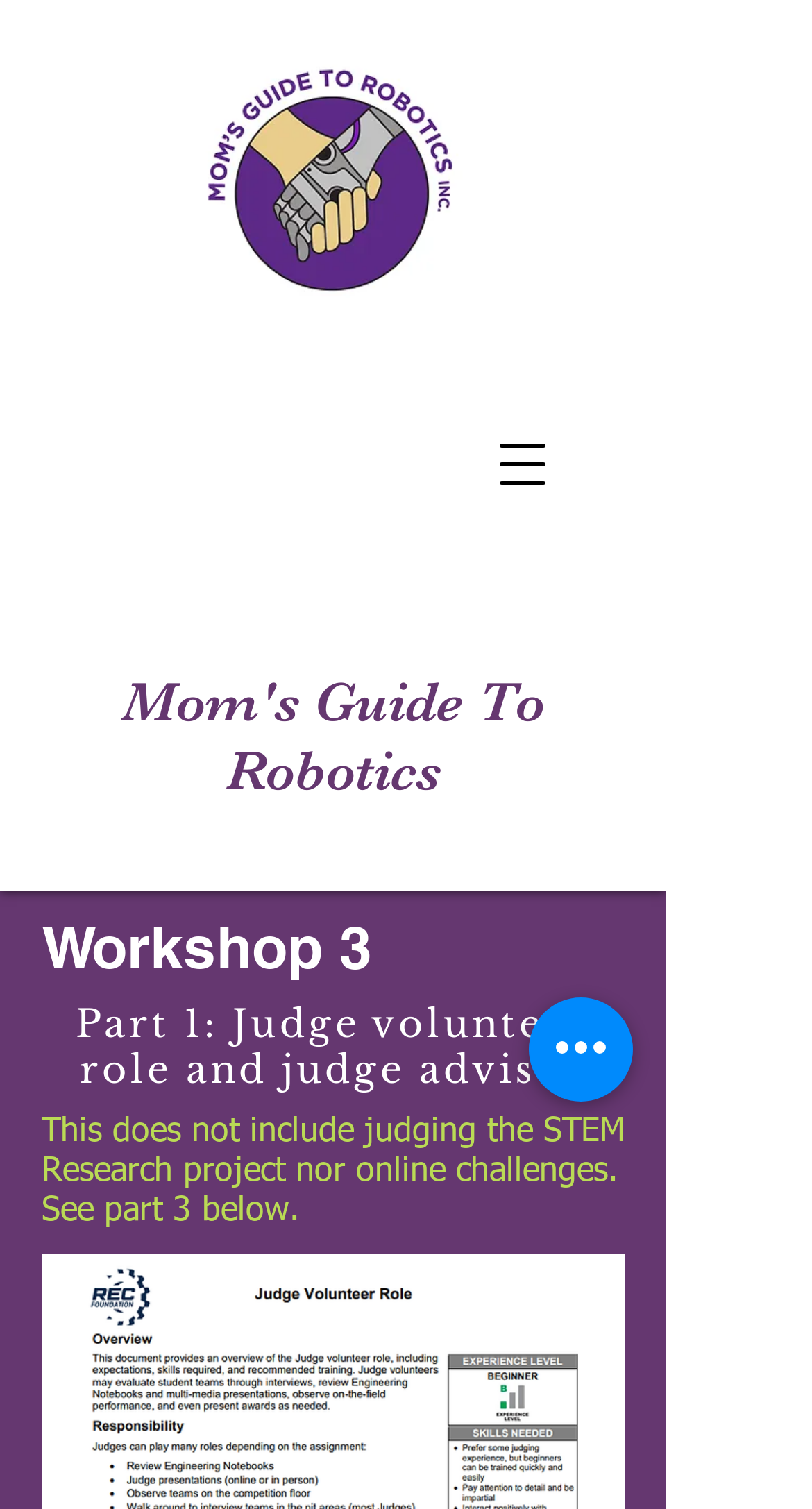Analyze the image and give a detailed response to the question:
Is there a navigation menu on the webpage?

I found a button element with the text 'Open navigation menu', which suggests that there is a navigation menu on the webpage, so the answer is 'Yes'.